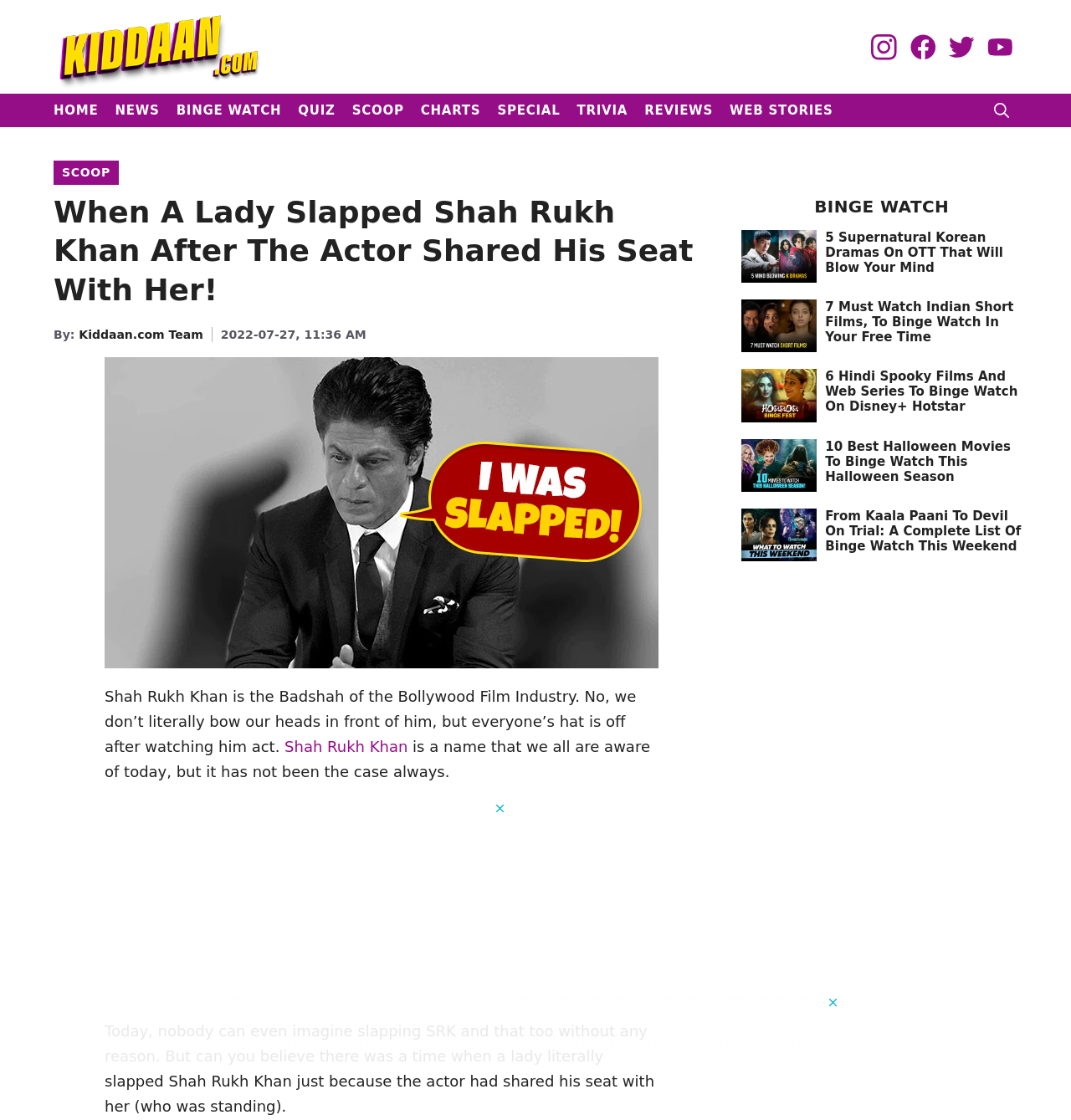What is the category of the article?
Answer the question with a single word or phrase derived from the image.

SCOOP